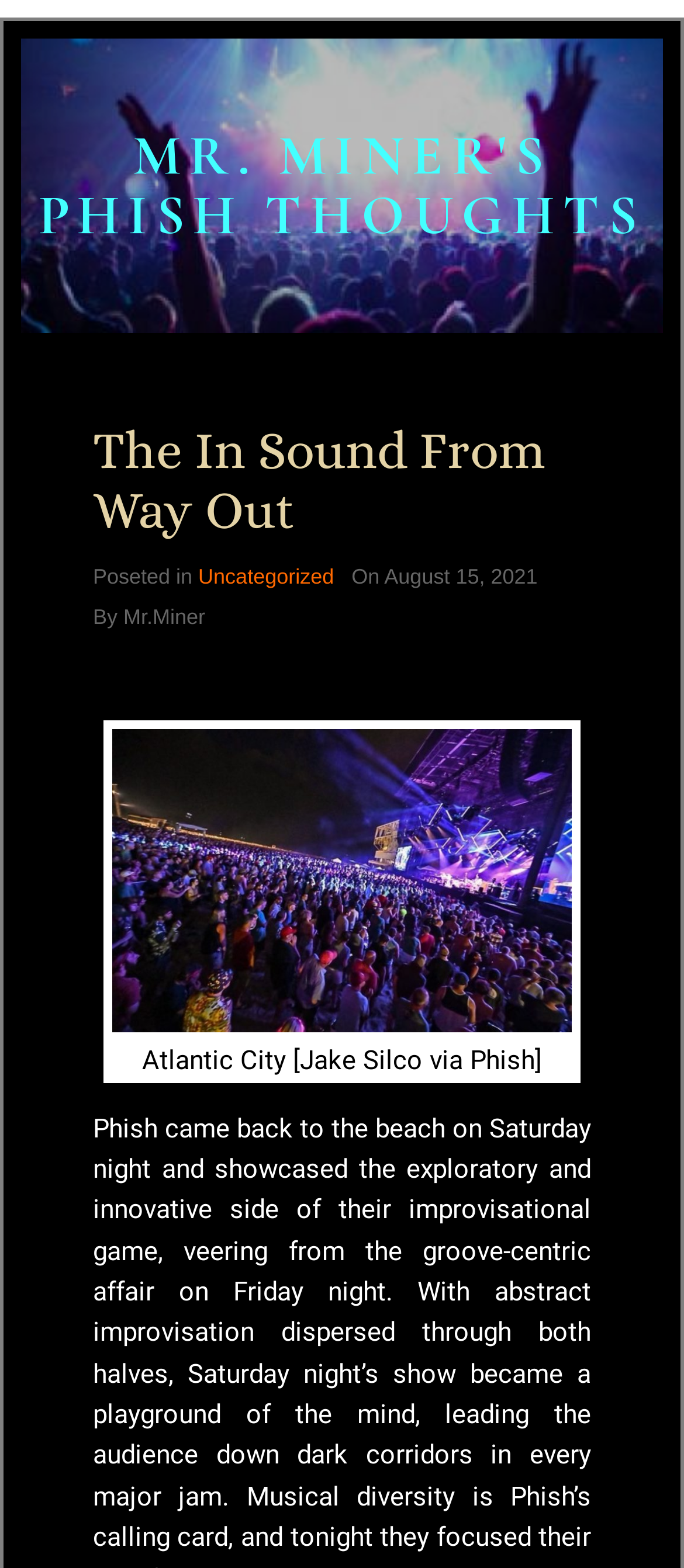Provide a comprehensive caption for the webpage.

The webpage appears to be a blog post or article page. At the top, there is a main heading "MR. MINER'S PHISH THOUGHTS" which is also a clickable link. Below this heading, there is a subheading "The In Sound From Way Out" which is also a link. 

To the right of the subheading, there is a section that displays the post's metadata, including the category "Uncategorized", the date "August 15, 2021", and the author "Mr.Miner". 

The main content of the page is an image, which takes up a significant portion of the page, positioned below the metadata section. The image has a caption "Atlantic City [Jake Silco via Phish]" which is placed below the image.